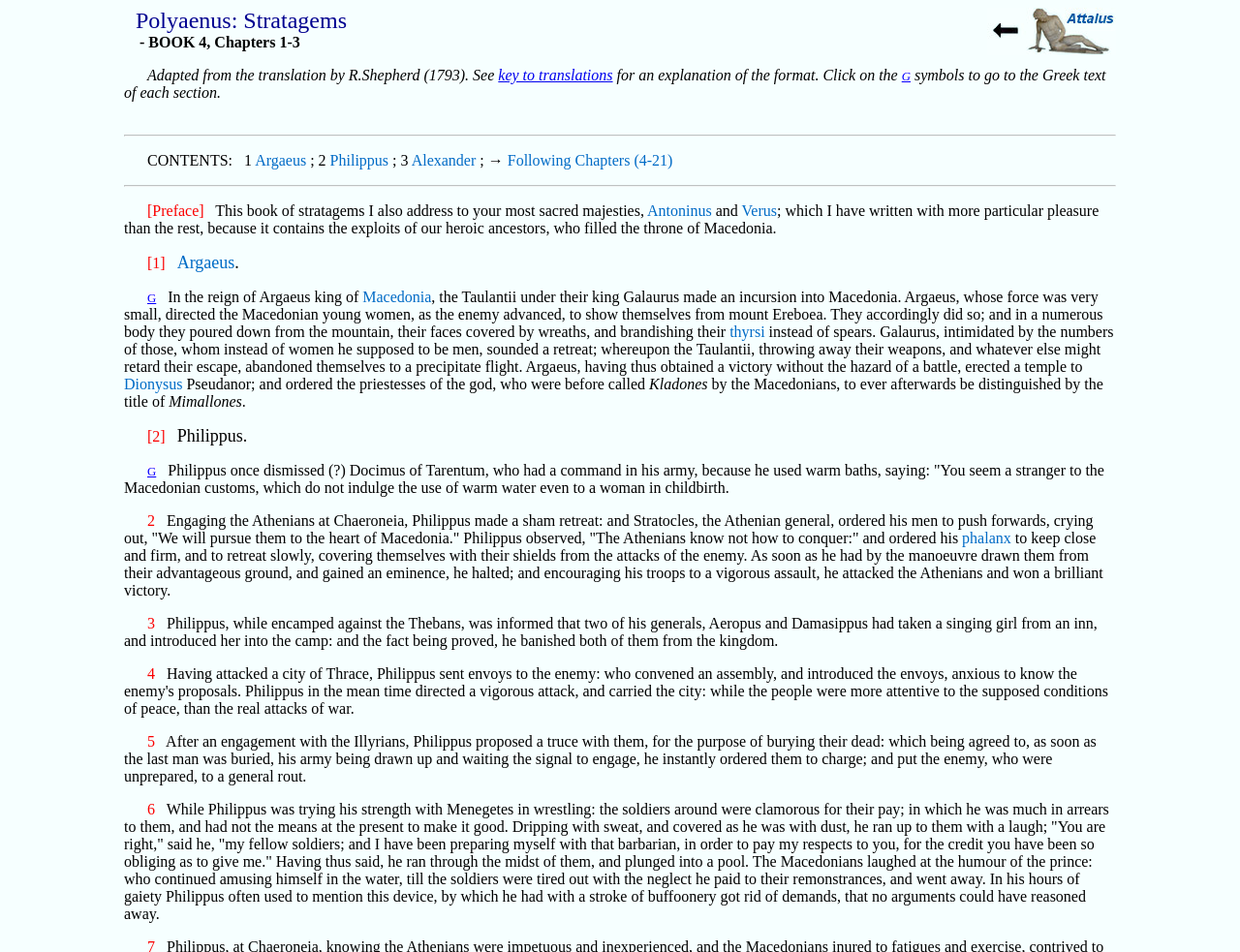Pinpoint the bounding box coordinates of the clickable element to carry out the following instruction: "View the stratagems of Alexander."

[0.332, 0.16, 0.384, 0.177]